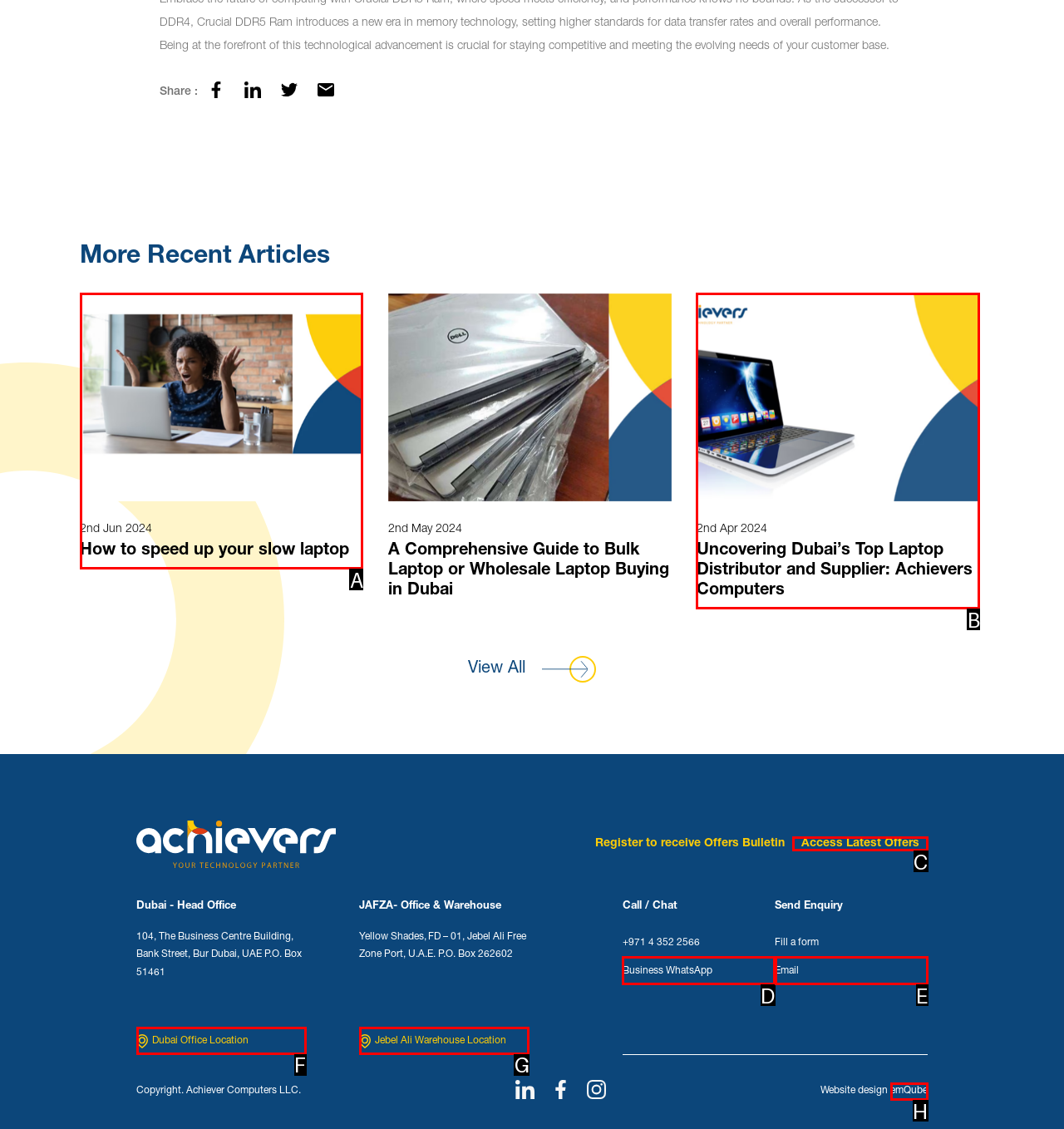Point out the correct UI element to click to carry out this instruction: Click the 'Book a Consultation' button
Answer with the letter of the chosen option from the provided choices directly.

None